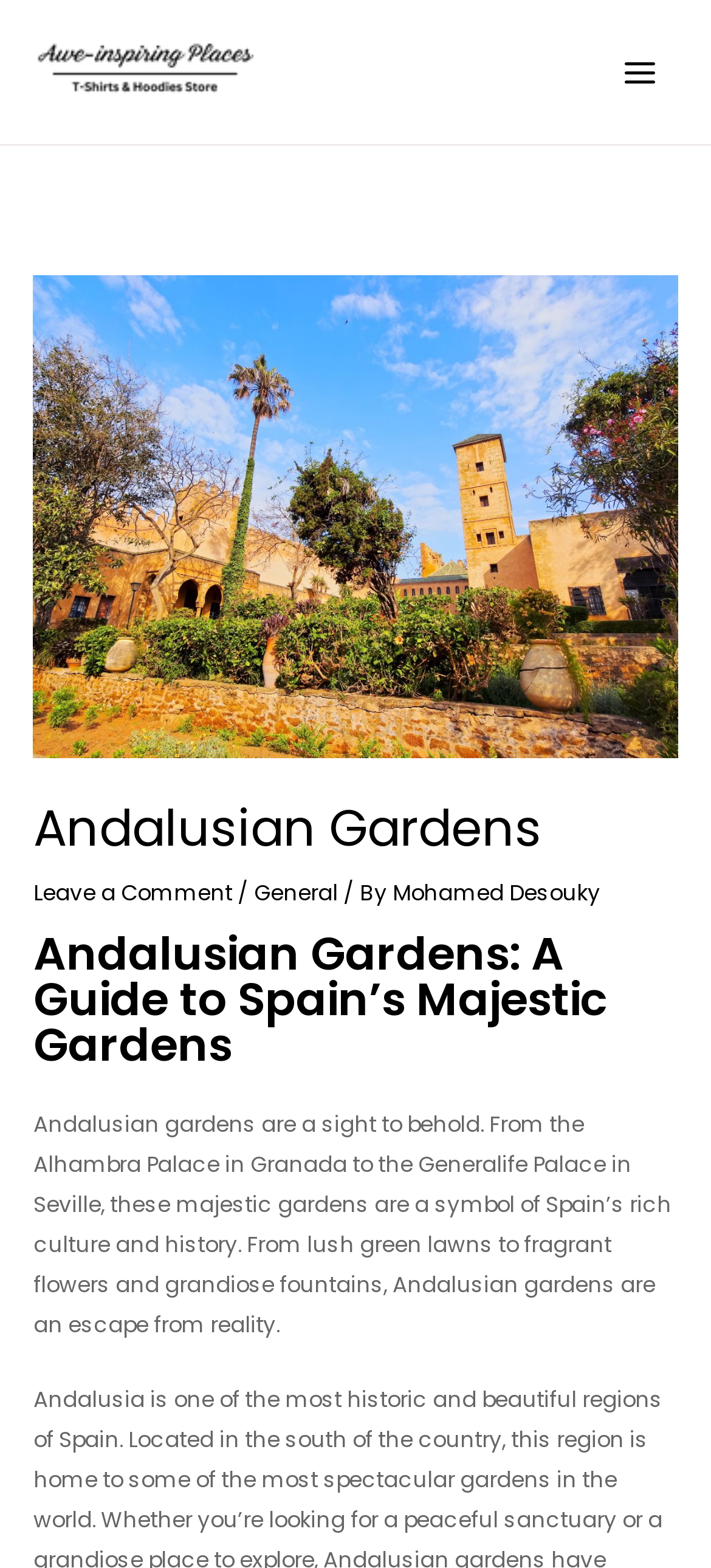Respond to the following query with just one word or a short phrase: 
What is the title of the article?

Andalusian Gardens: A Guide to Spain’s Majestic Gardens